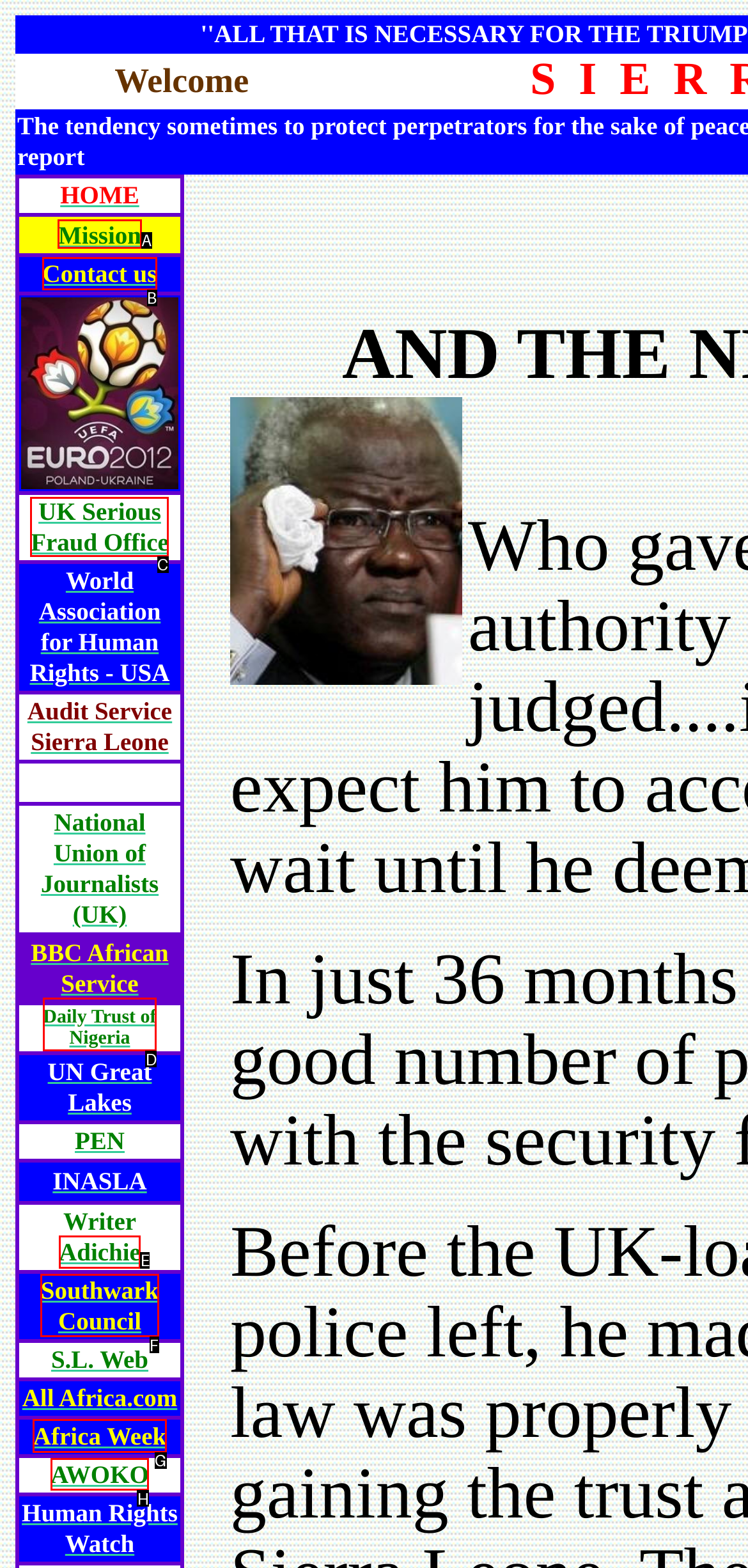Decide which HTML element to click to complete the task: Go to UK Serious Fraud Office Provide the letter of the appropriate option.

C